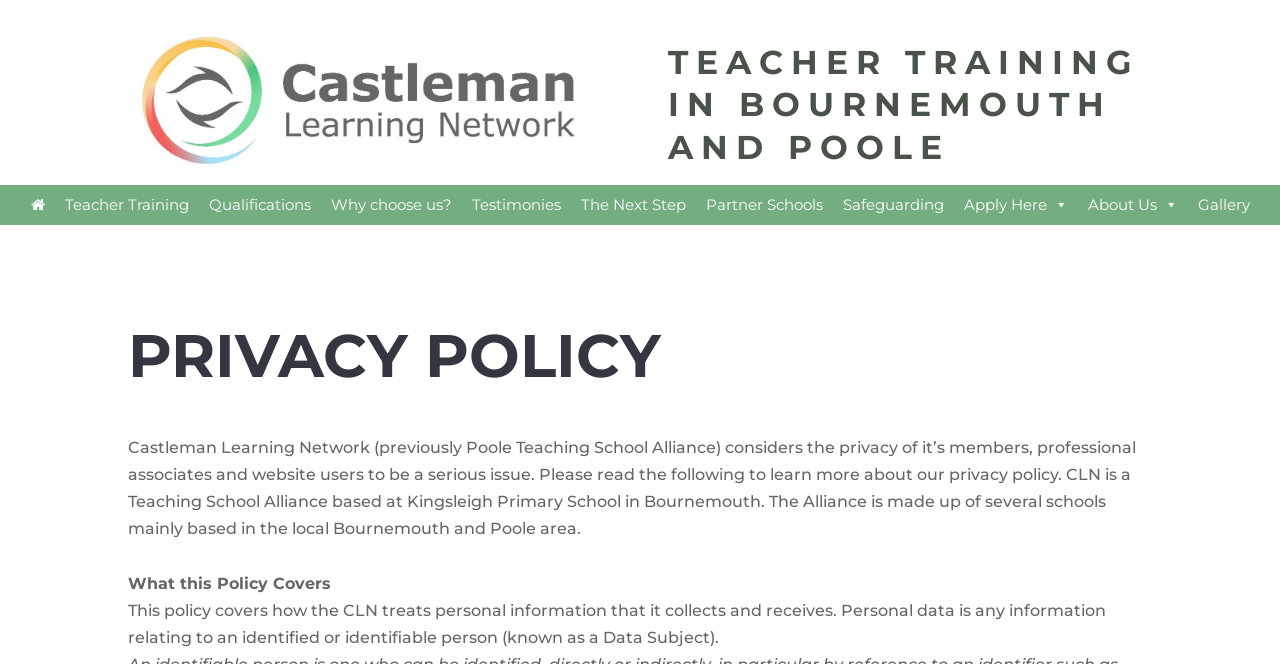Craft a detailed narrative of the webpage's structure and content.

The webpage is about the Privacy Policy of Castleman Learning Network. At the top, there is a logo image and a link on the left side. Below the logo, there is a heading that reads "TEACHER TRAINING IN BOURNEMOUTH AND POOLE". 

On the left side, there is a vertical navigation menu consisting of 10 links: "Home Page", "Teacher Training", "Qualifications", "Why choose us?", "Testimonies", "The Next Step", "Partner Schools", "Safeguarding", "Apply Here", and "About Us". These links are evenly spaced and aligned to the left.

The main content of the page is divided into sections. The first section has a heading "PRIVACY POLICY" and is located below the navigation menu. This section contains a paragraph of text that explains the importance of privacy and introduces the privacy policy of Castleman Learning Network. 

Below this section, there is another section with a heading "What this Policy Covers". This section contains a paragraph of text that explains what personal data is and how it is treated by Castleman Learning Network.